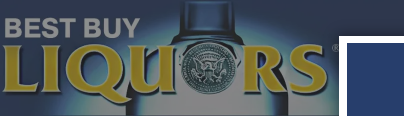Elaborate on the details you observe in the image.

The image features the logo of "Best Buy Liquors," prominently displaying the text in bold golden letters against a dark blue background. At the top, the words "BEST BUY" are written in a smaller font, leading into "LIQUORS," which takes center stage and highlights the brand's identity. The logo is accompanied by a circular emblem, possibly featuring a seal or symbol, reinforcing the professional and trustworthy image of the liquor store. This image is designed to capture the attention of potential customers and convey a sense of quality and reliability in the liquor retail business.